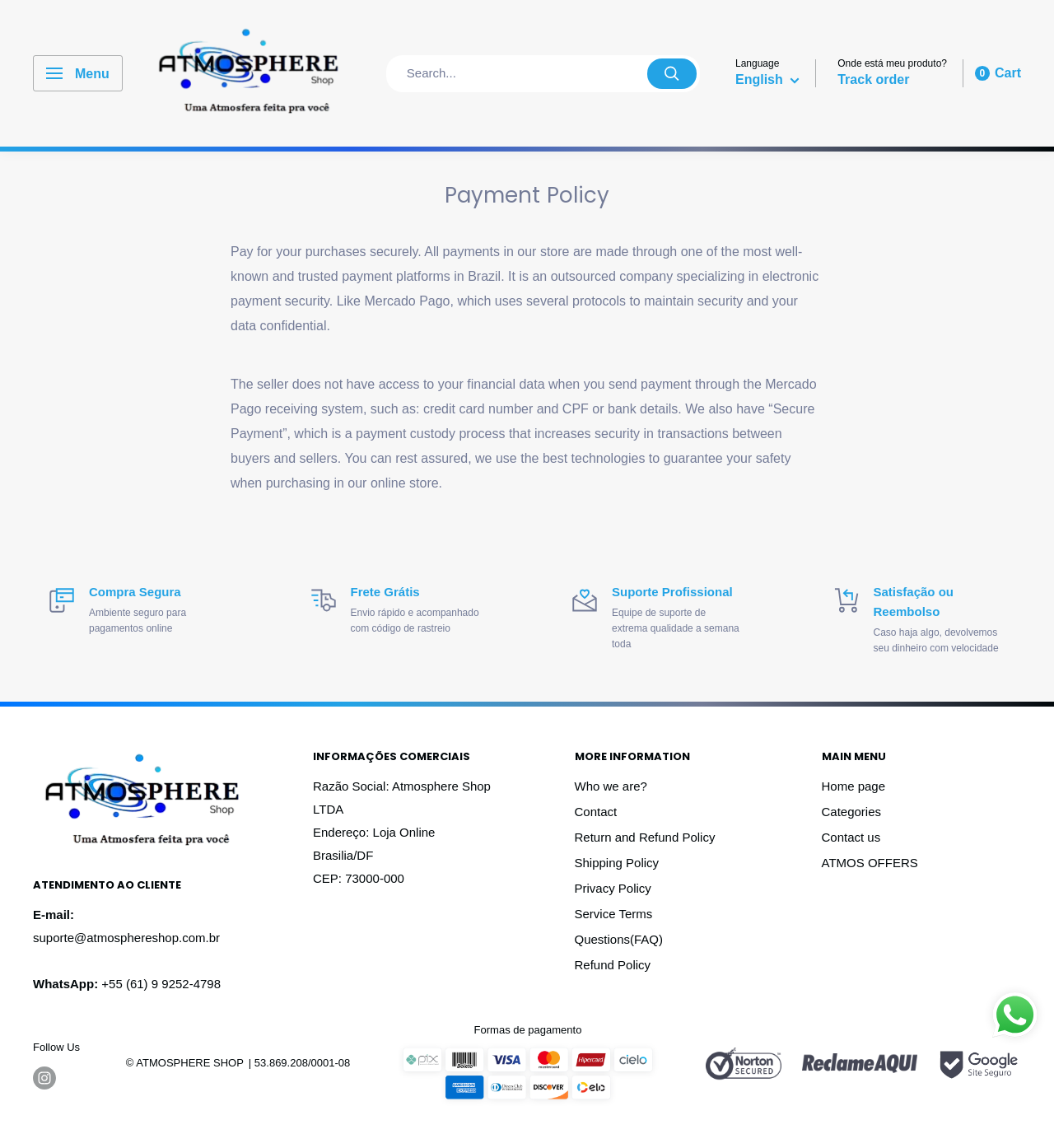Pinpoint the bounding box coordinates of the clickable area needed to execute the instruction: "View ATMOSPHERE SHOP". The coordinates should be specified as four float numbers between 0 and 1, i.e., [left, top, right, bottom].

[0.14, 0.02, 0.335, 0.108]